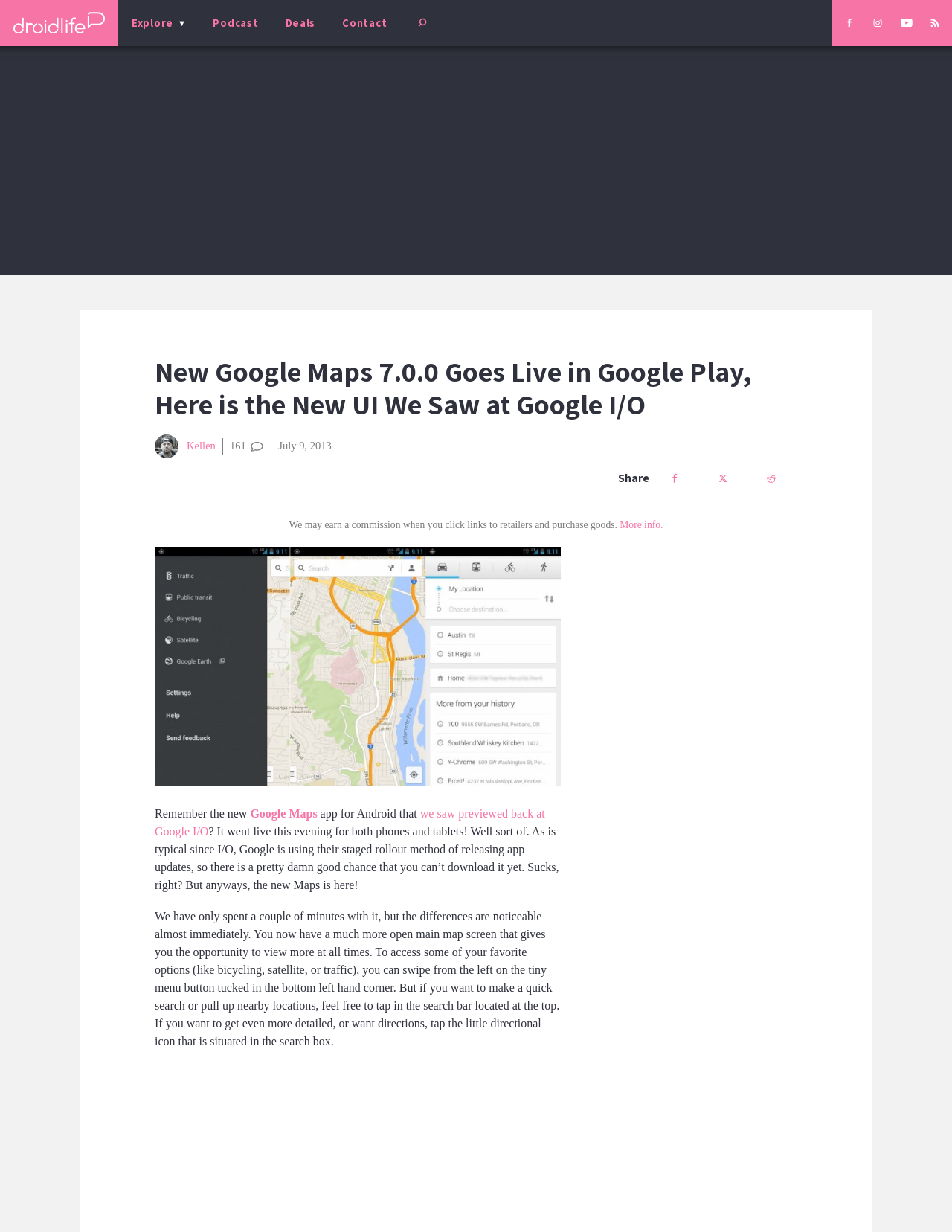Please provide a brief answer to the following inquiry using a single word or phrase:
What is the purpose of the search bar in the new Google Maps app?

Make a quick search